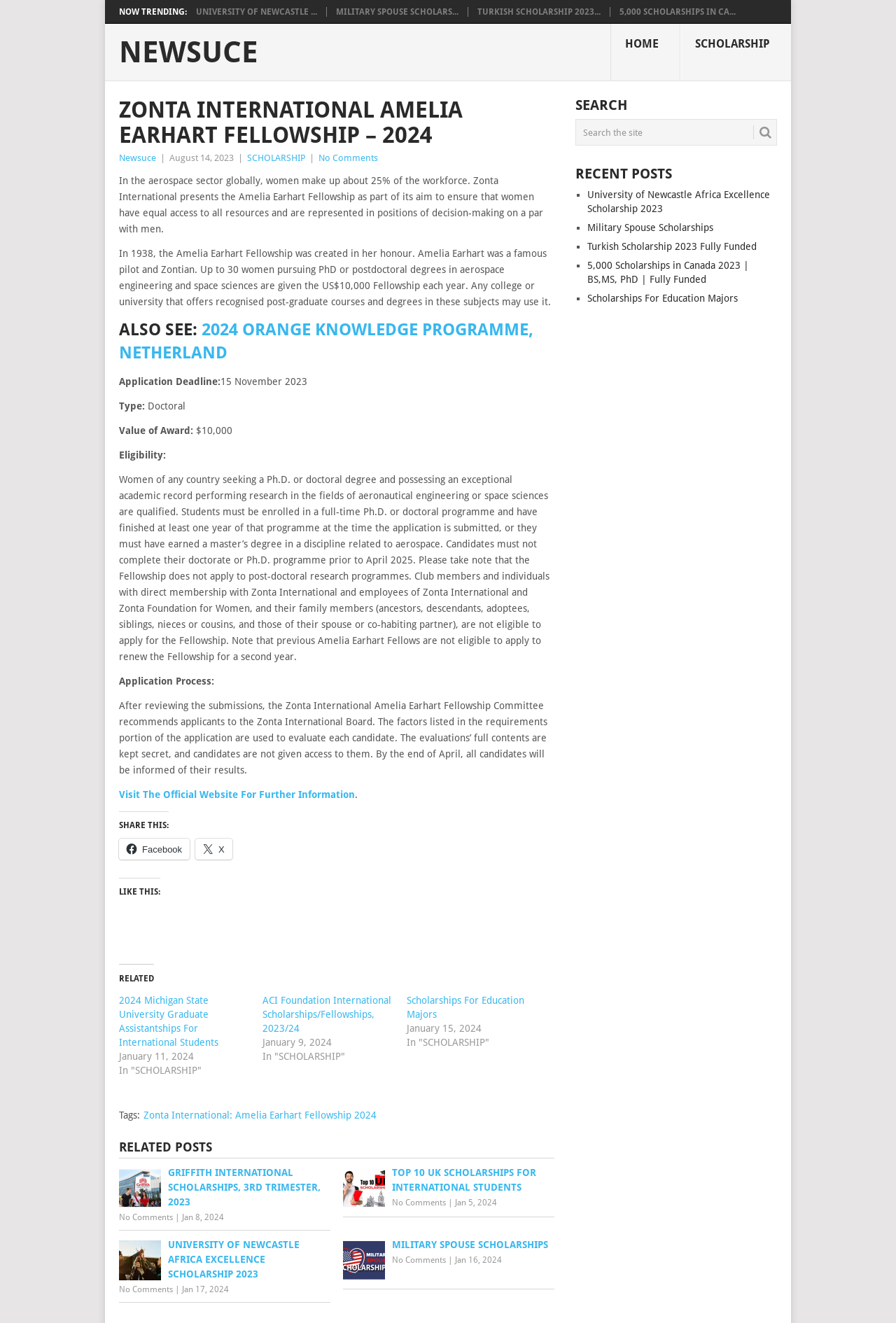Kindly determine the bounding box coordinates for the area that needs to be clicked to execute this instruction: "Visit the official website for further information".

[0.133, 0.596, 0.396, 0.605]